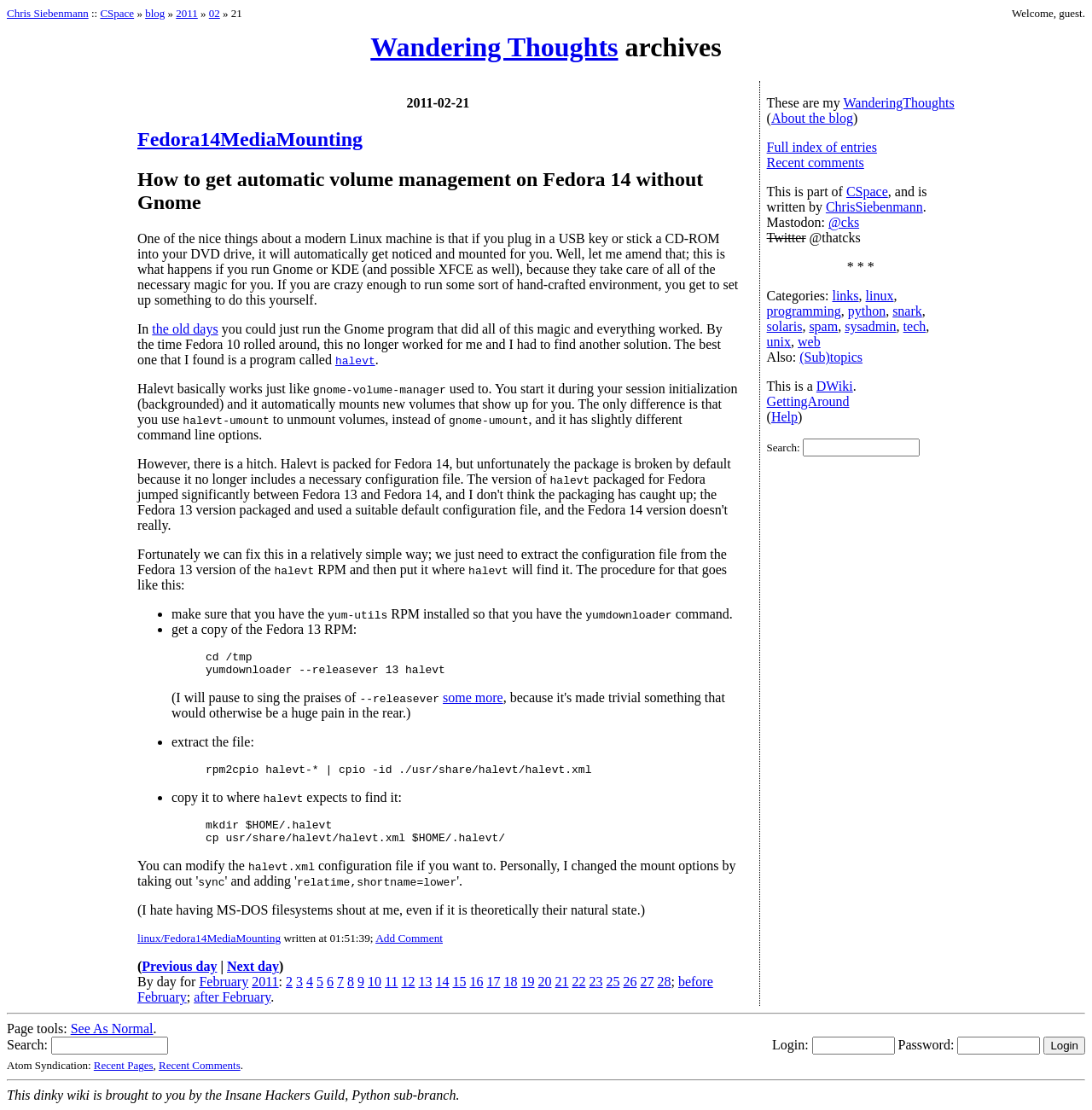Give a detailed account of the webpage, highlighting key information.

This webpage is a blog post titled "Fedora14MediaMounting" on Chris's Wiki. At the top, there are links to "Chris Siebenmann", "CSpace", "blog", "2011", and "02" followed by a "»" symbol, indicating a navigation path. To the right of these links, there is a greeting message "Welcome, guest." 

Below the navigation path, there is a heading "Wandering Thoughts archives" with a link to "Wandering Thoughts" underneath. 

The main content of the blog post is divided into two sections. The first section has a heading "Fedora14MediaMounting" and discusses how to get automatic volume management on Fedora 14 without Gnome. The text explains that in the past, one could use the Gnome program to achieve this, but now a program called halevt is needed. The text provides instructions on how to set up halevt, including extracting a configuration file from the Fedora 13 version of the RPM and putting it in the correct location.

The second section of the blog post has a heading "How to get automatic volume management on Fedora 14 without Gnome" and provides more detailed instructions on how to set up halevt, including using yumdownloader to get the Fedora 13 RPM, extracting the configuration file, and copying it to the correct location. The text also mentions that one can modify the sync options to include reltime and shortname=lower.

At the bottom of the page, there are links to "Add Comment", "Previous day", "Next day", and a list of days in February 2011.